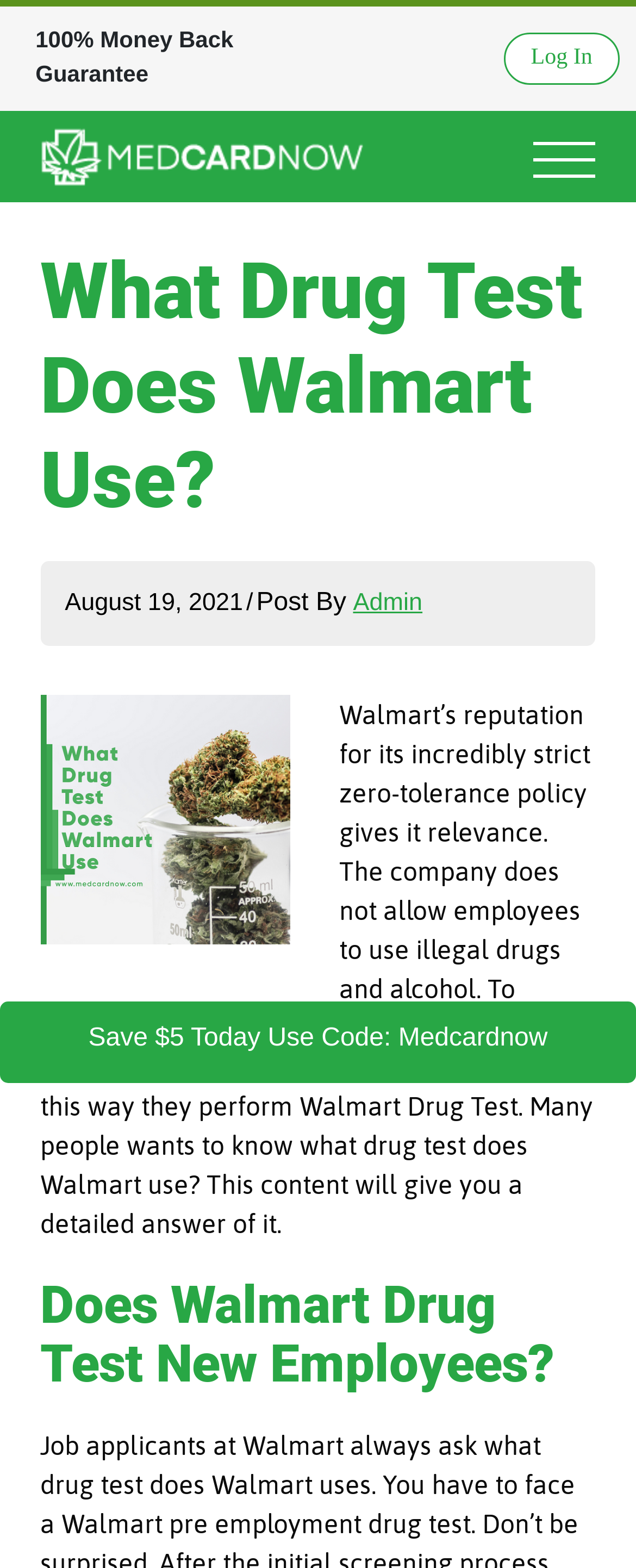Identify the bounding box of the HTML element described as: "admin".

[0.555, 0.373, 0.664, 0.397]